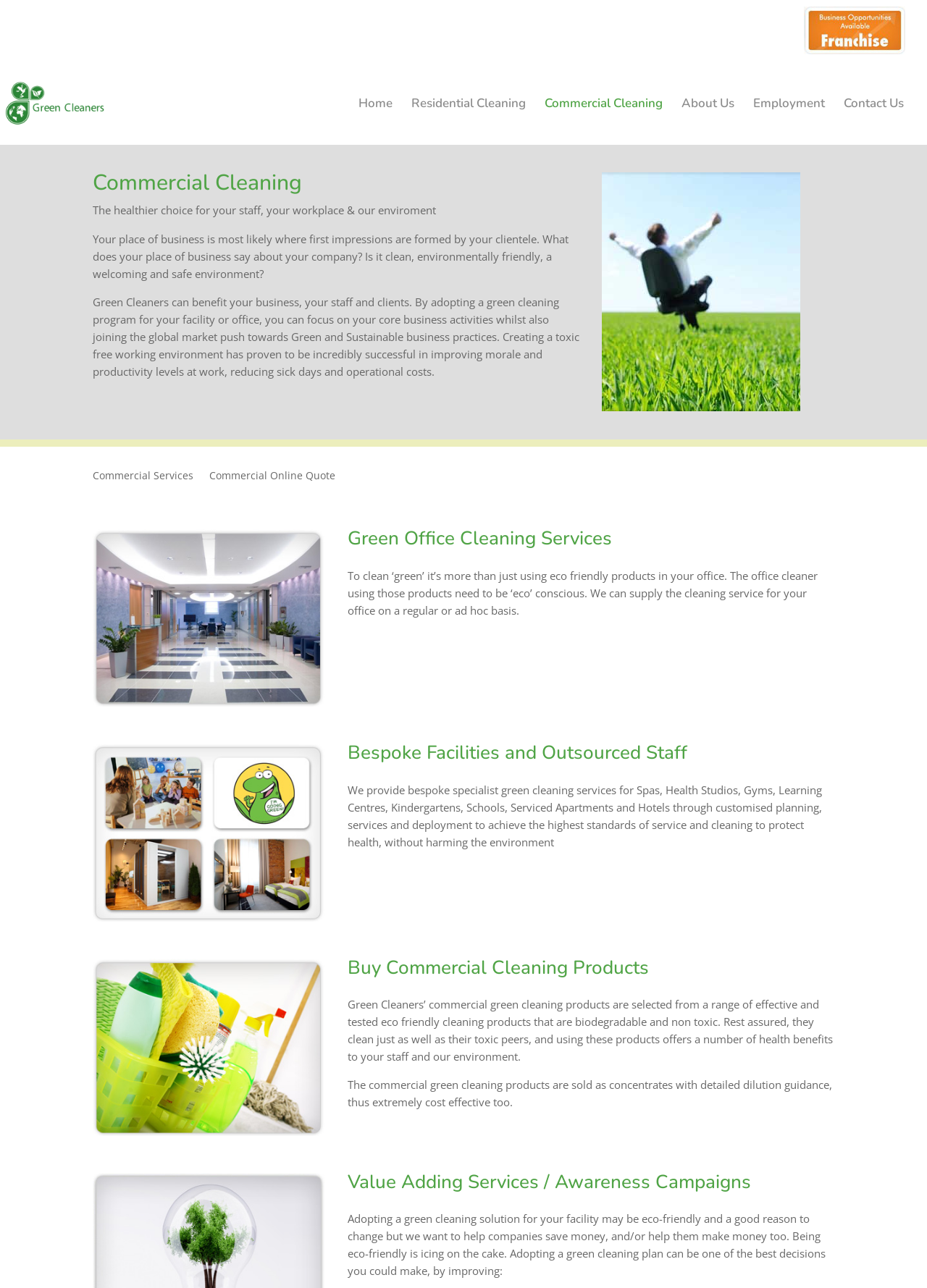Answer the question below with a single word or a brief phrase: 
What is the name of the company?

Green Cleaners Adelaide